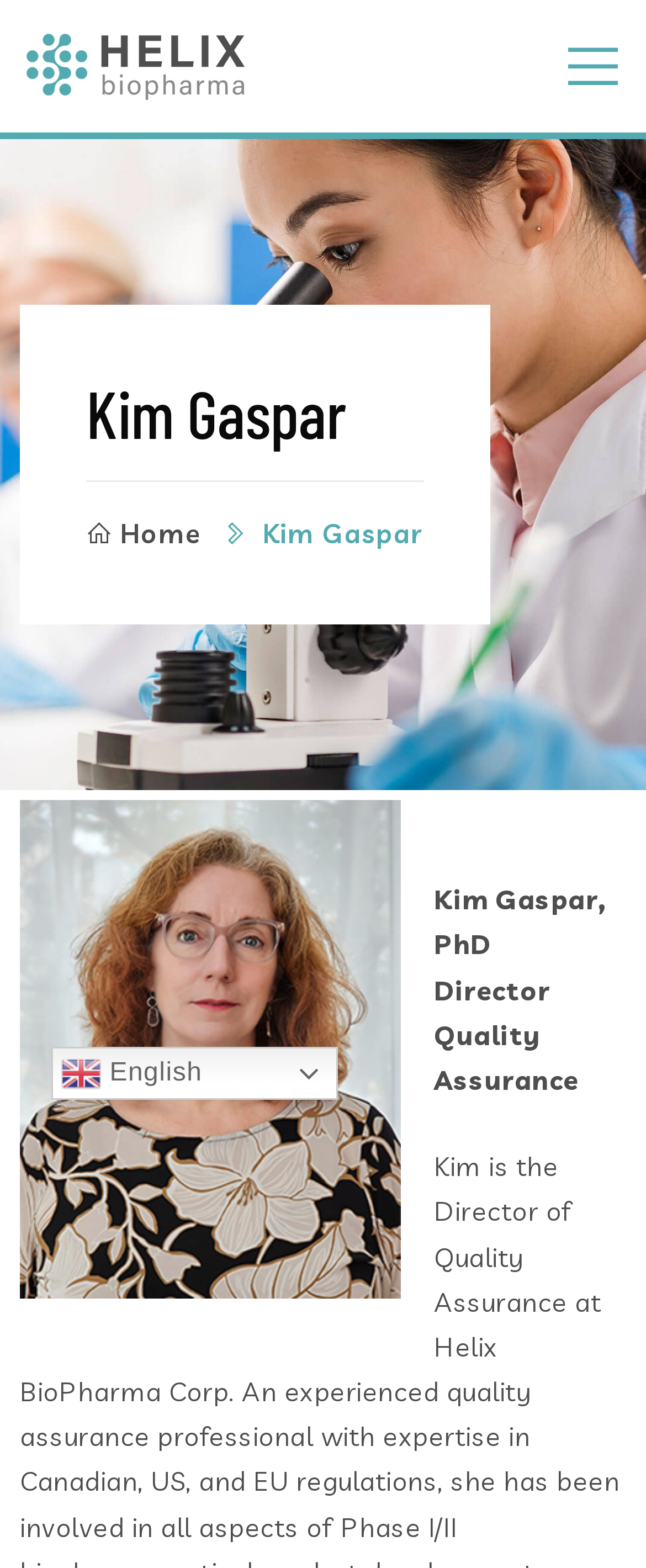Using the description "parent_node: Home", locate and provide the bounding box of the UI element.

[0.031, 0.016, 0.388, 0.069]